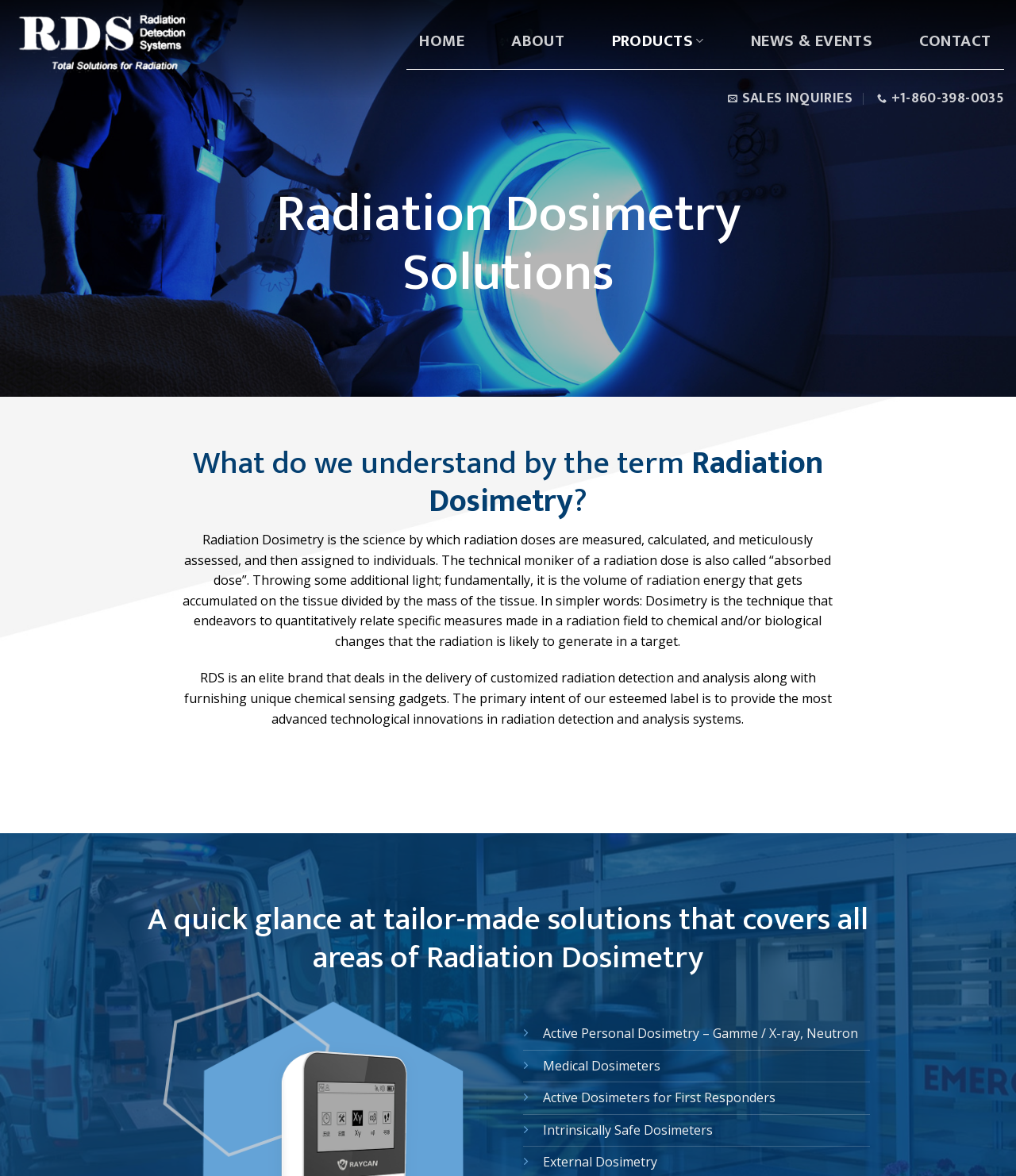Respond to the following query with just one word or a short phrase: 
How many types of dosimetry solutions are listed?

6